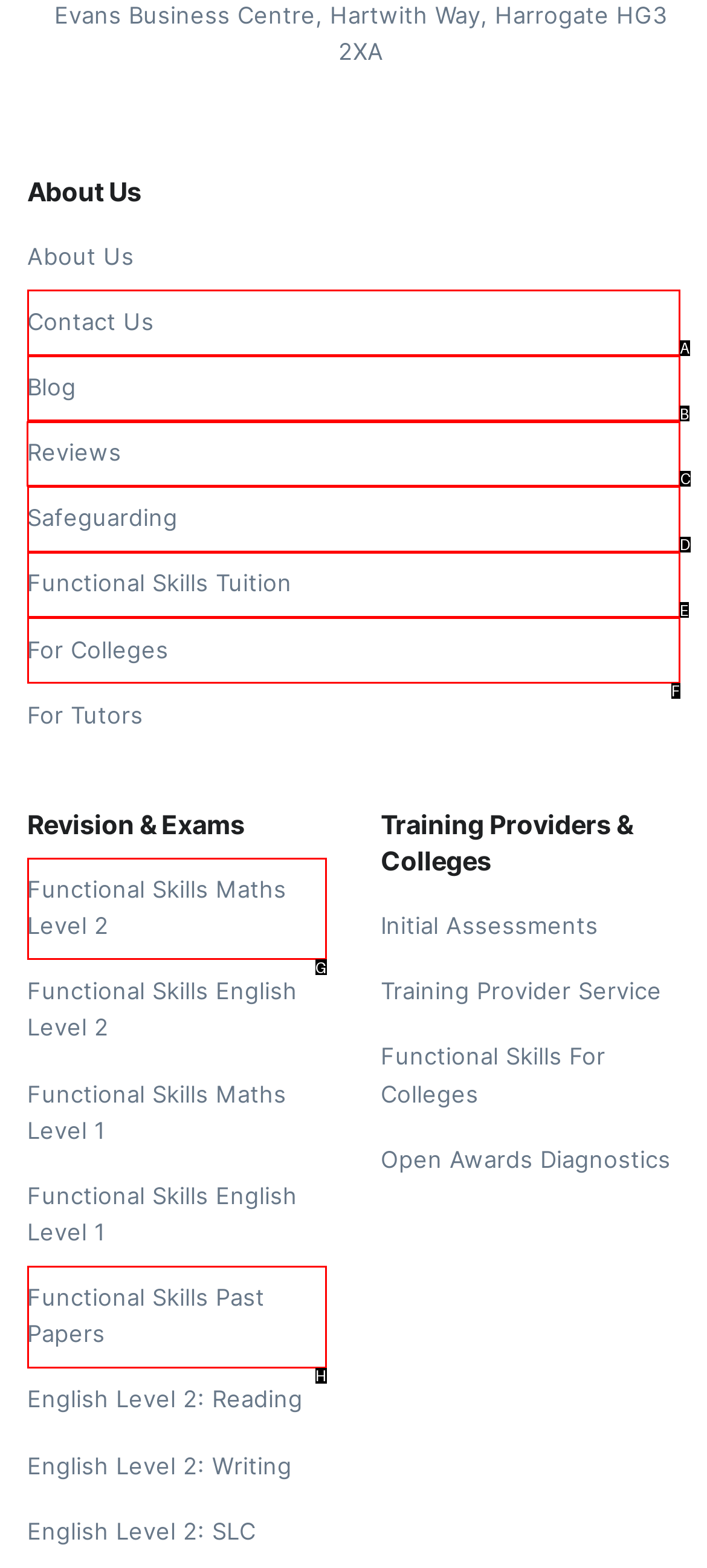Choose the UI element to click on to achieve this task: Read Reviews. Reply with the letter representing the selected element.

C